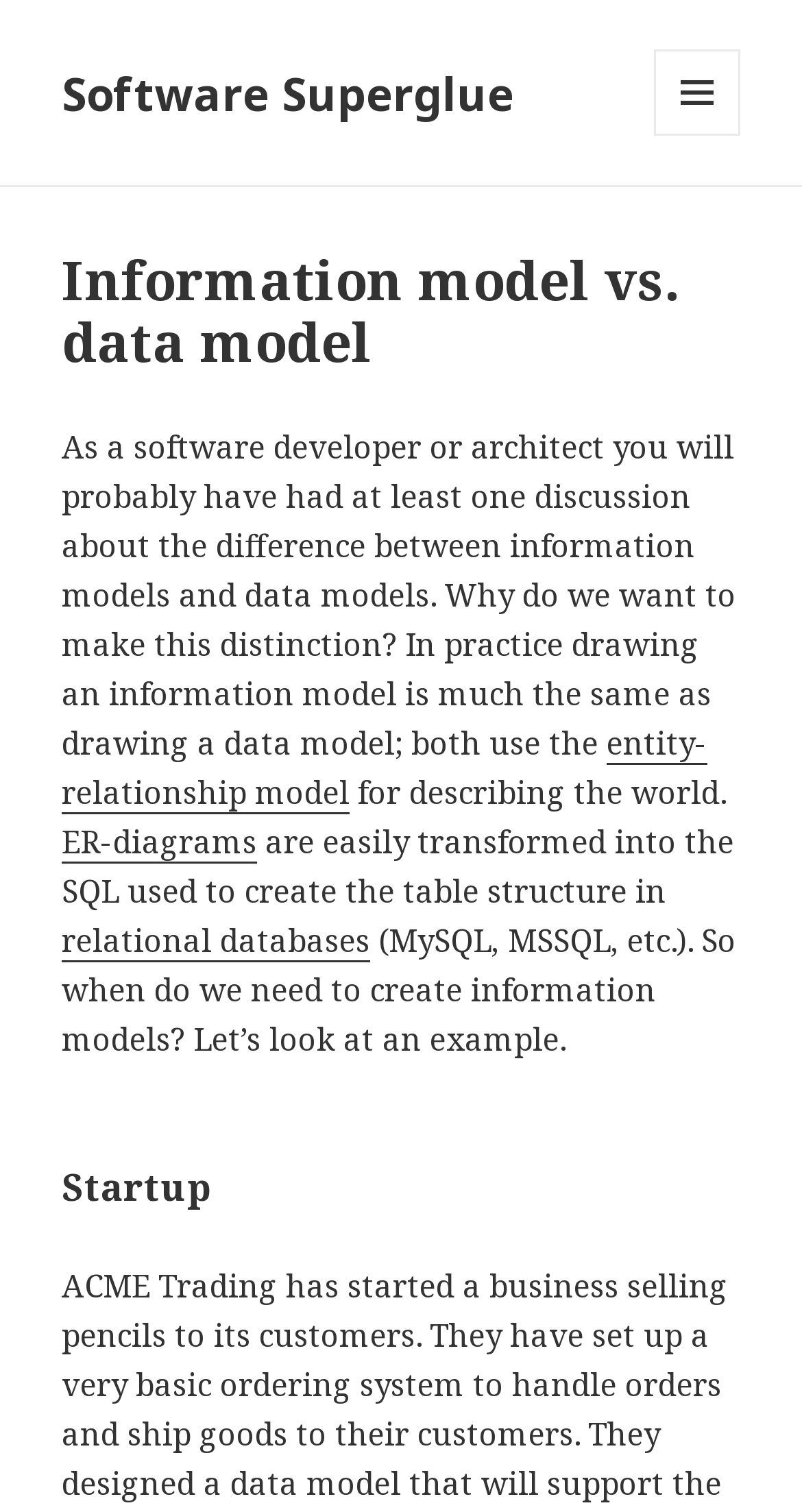What is the purpose of creating information models?
Based on the visual information, provide a detailed and comprehensive answer.

According to the webpage, the purpose of creating information models is to make a distinction, as stated in the sentence 'Why do we want to make this distinction?' which is part of the StaticText element at coordinates [0.077, 0.281, 0.918, 0.504].